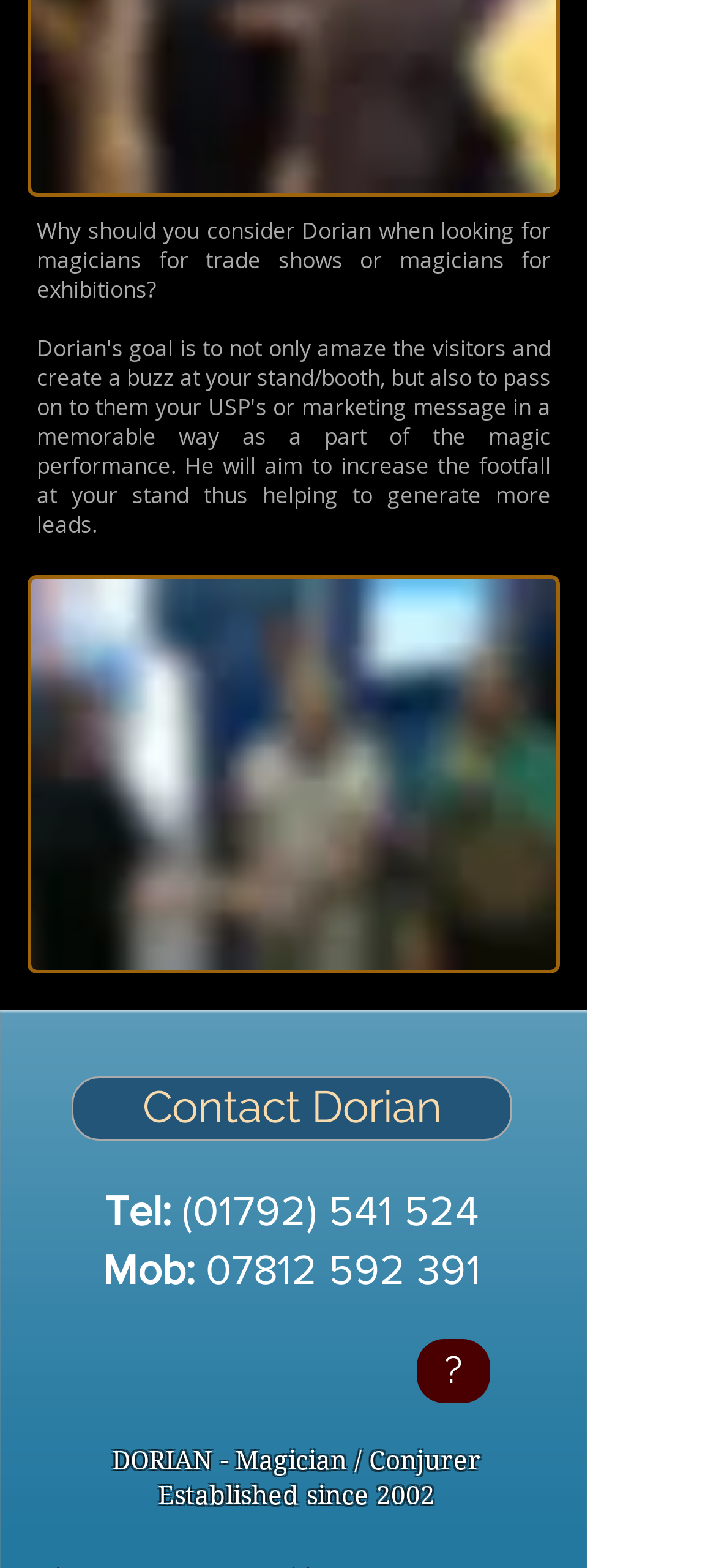Examine the image carefully and respond to the question with a detailed answer: 
What is the phone number to contact Dorian?

I found the 'Tel:' label followed by the phone number '(01792) 541 524' which is the contact number for Dorian.